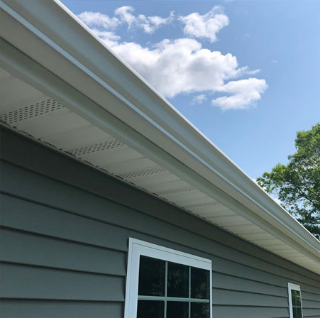What is the color of the window frame? Analyze the screenshot and reply with just one word or a short phrase.

White